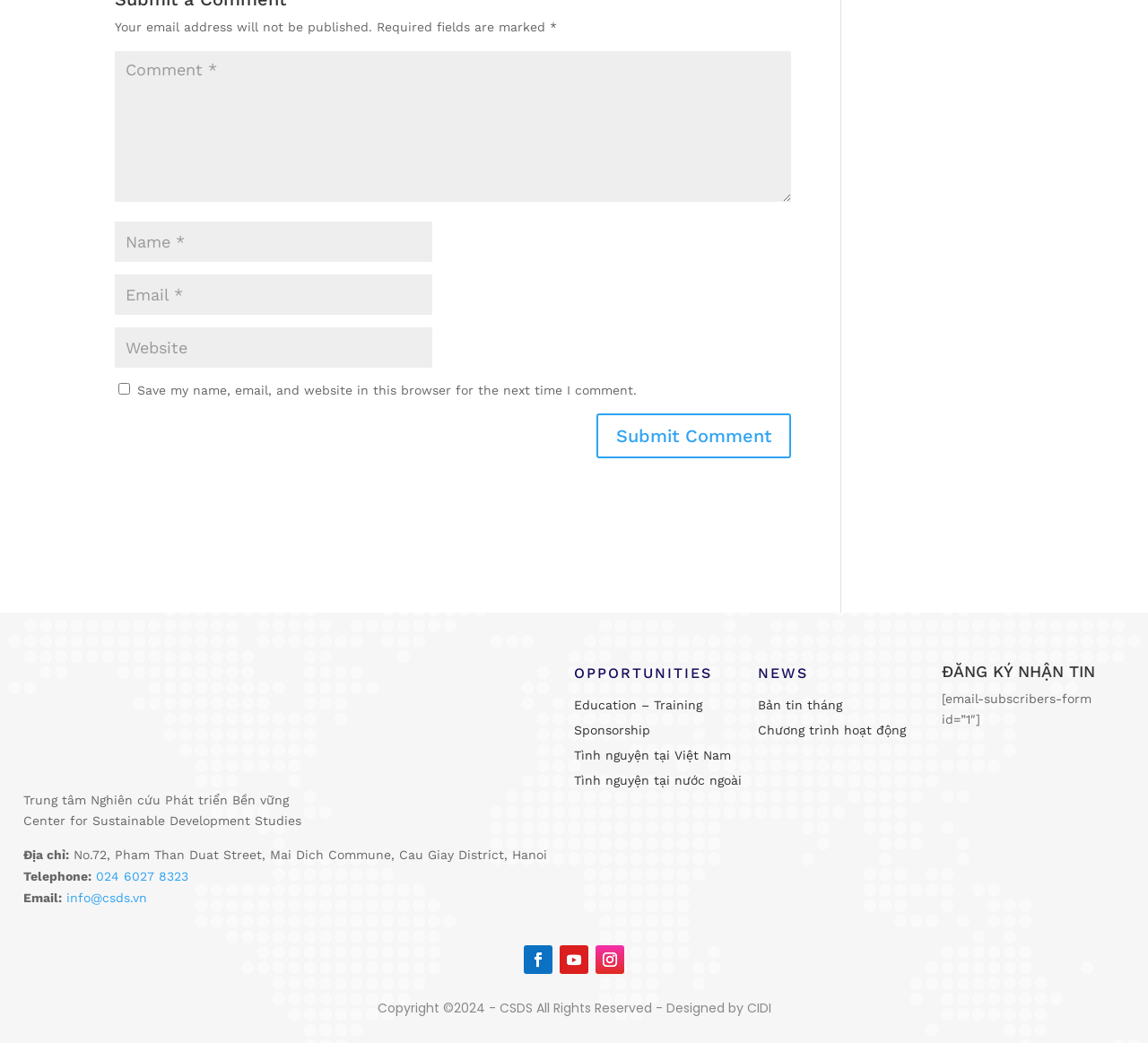Please identify the bounding box coordinates for the region that you need to click to follow this instruction: "Enter your name".

[0.1, 0.212, 0.377, 0.251]